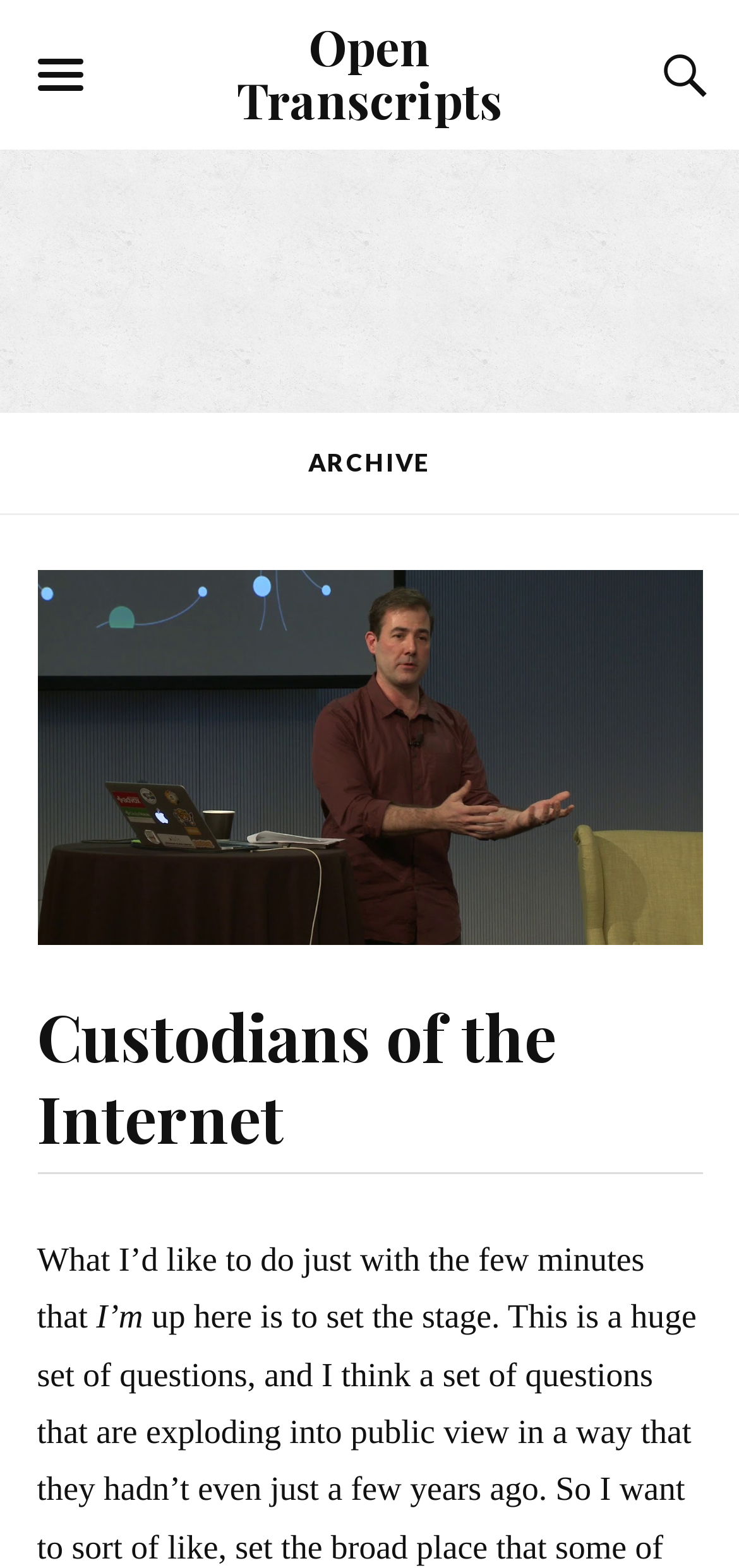Respond to the question with just a single word or phrase: 
What is the text of the second StaticText element?

I’m